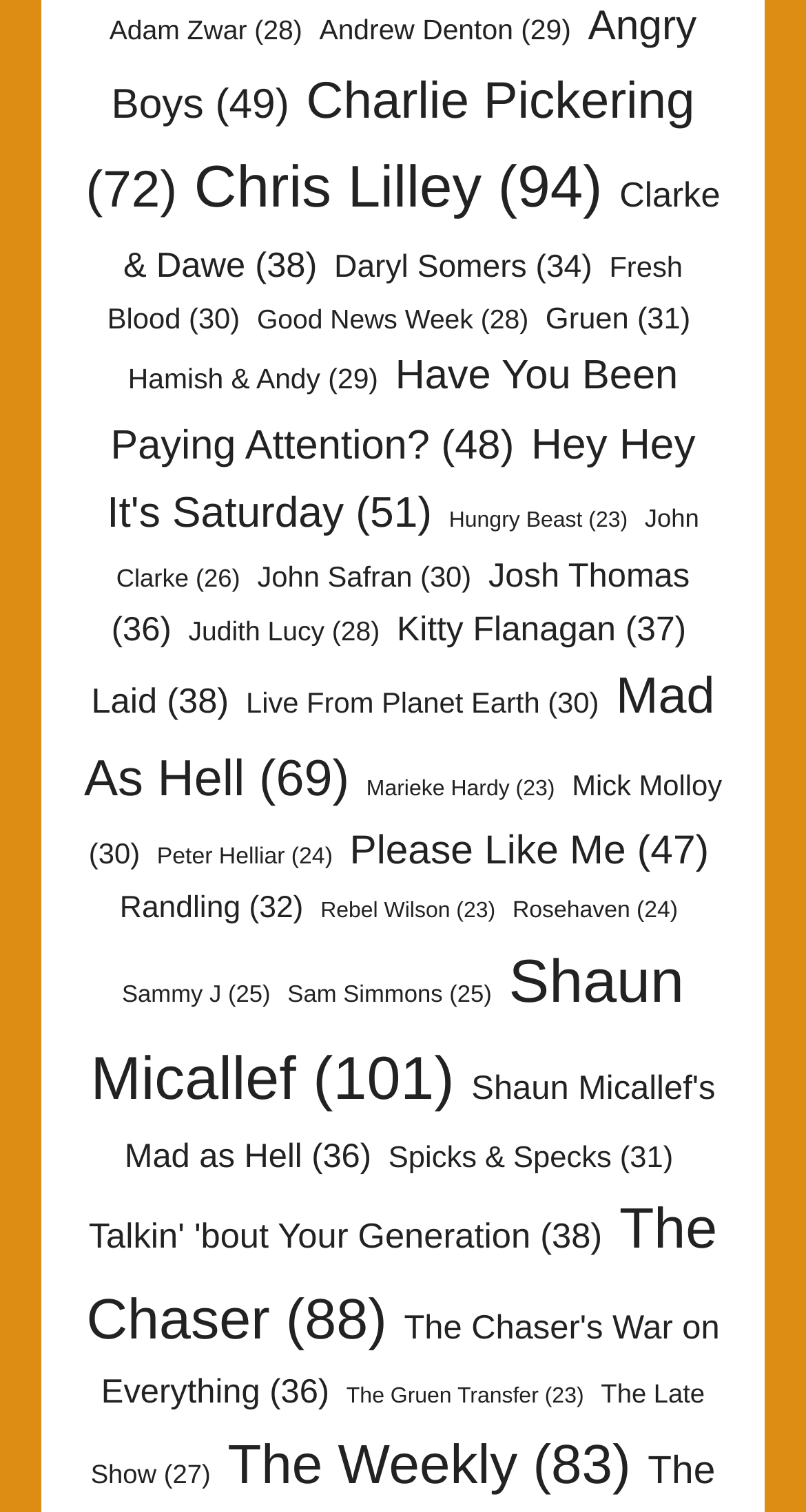Identify the bounding box coordinates of the region that should be clicked to execute the following instruction: "Learn about Chris Lilley".

[0.241, 0.103, 0.747, 0.147]